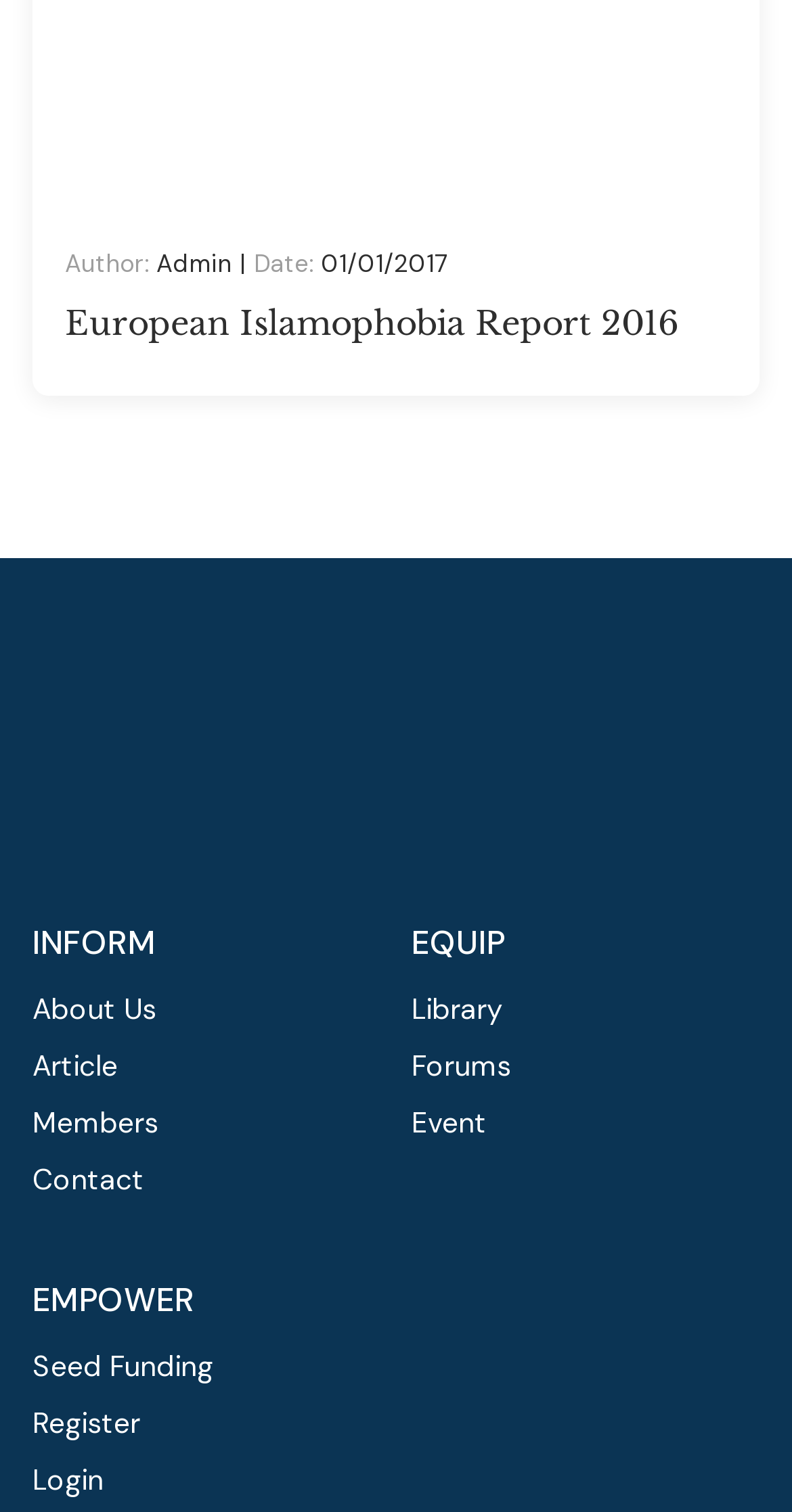Please provide a detailed answer to the question below based on the screenshot: 
What is the third menu item under 'INFORM'?

I looked at the links under the heading 'INFORM' and found that the third link is 'Article'.